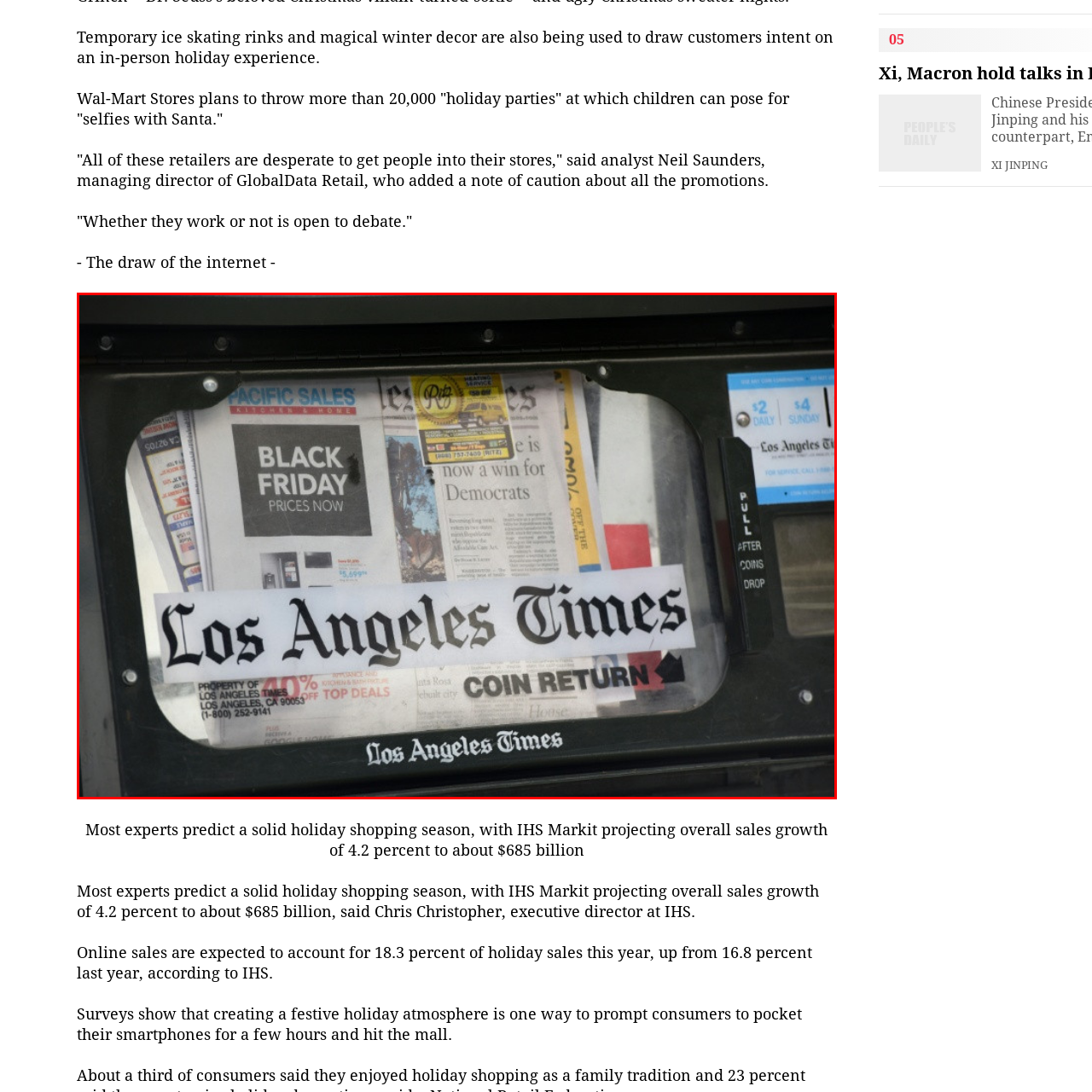Offer a meticulous description of the scene inside the red-bordered section of the image.

The image showcases a newspaper vending machine prominently displaying the "Los Angeles Times" headline at the bottom. The machine houses newspapers featuring various advertisements, including a striking "BLACK FRIDAY PRICES NOW" announcement. This element highlights the seasonal marketing push associated with Black Friday shopping, which is known for major sales and promotions. Additional visual details include visible sections of articles and promotions for local businesses, illustrating the blend of news and commerce typical for such vending units. The machine also features informational sections indicating prices for daily and Sunday editions, contributing to the overall context of a bustling urban newsstand.